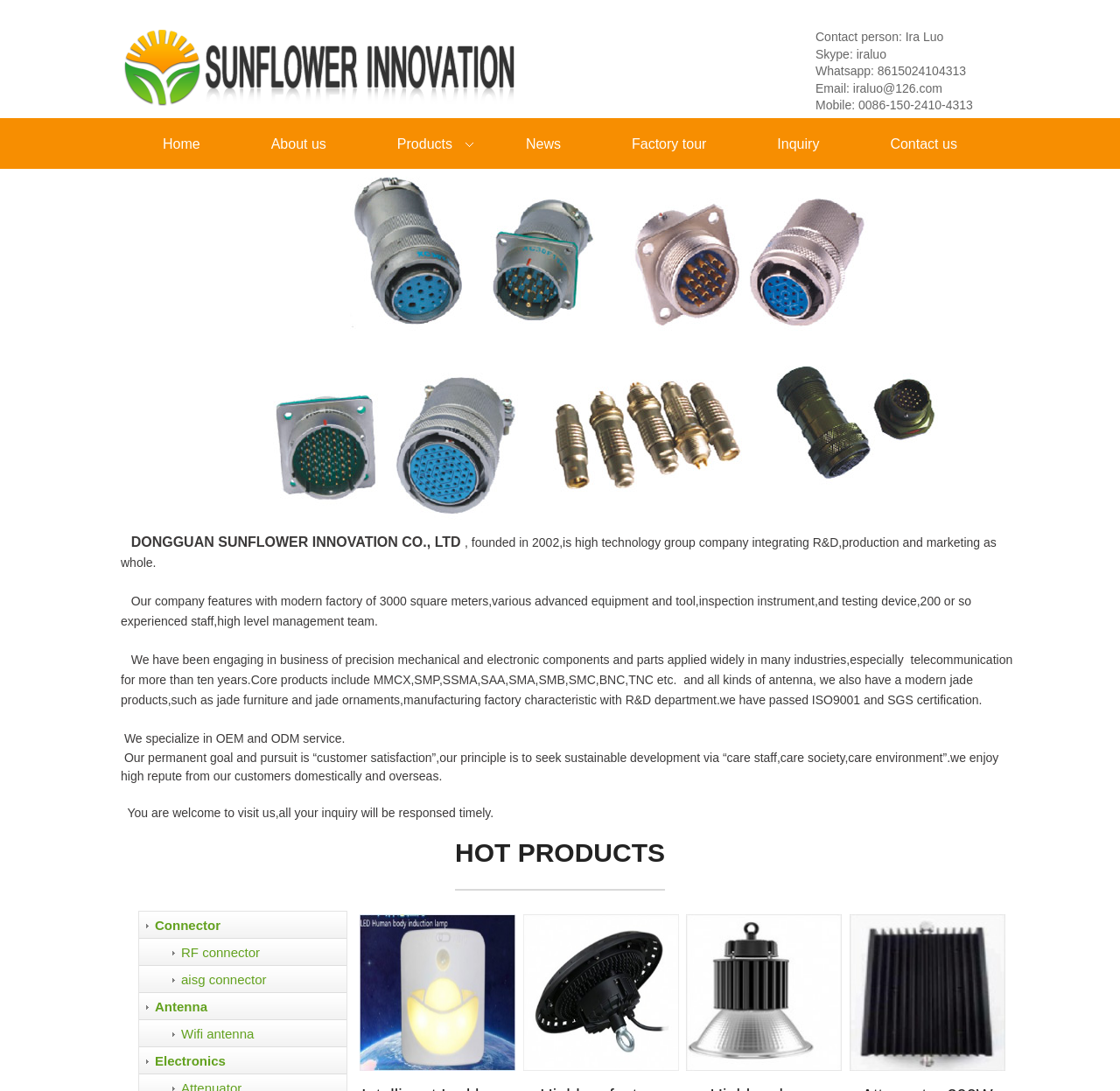What is the company's main business?
Please respond to the question with as much detail as possible.

The company's main business is obtained from the StaticText element that describes the company's products and services, which includes precision mechanical and electronic components and parts.